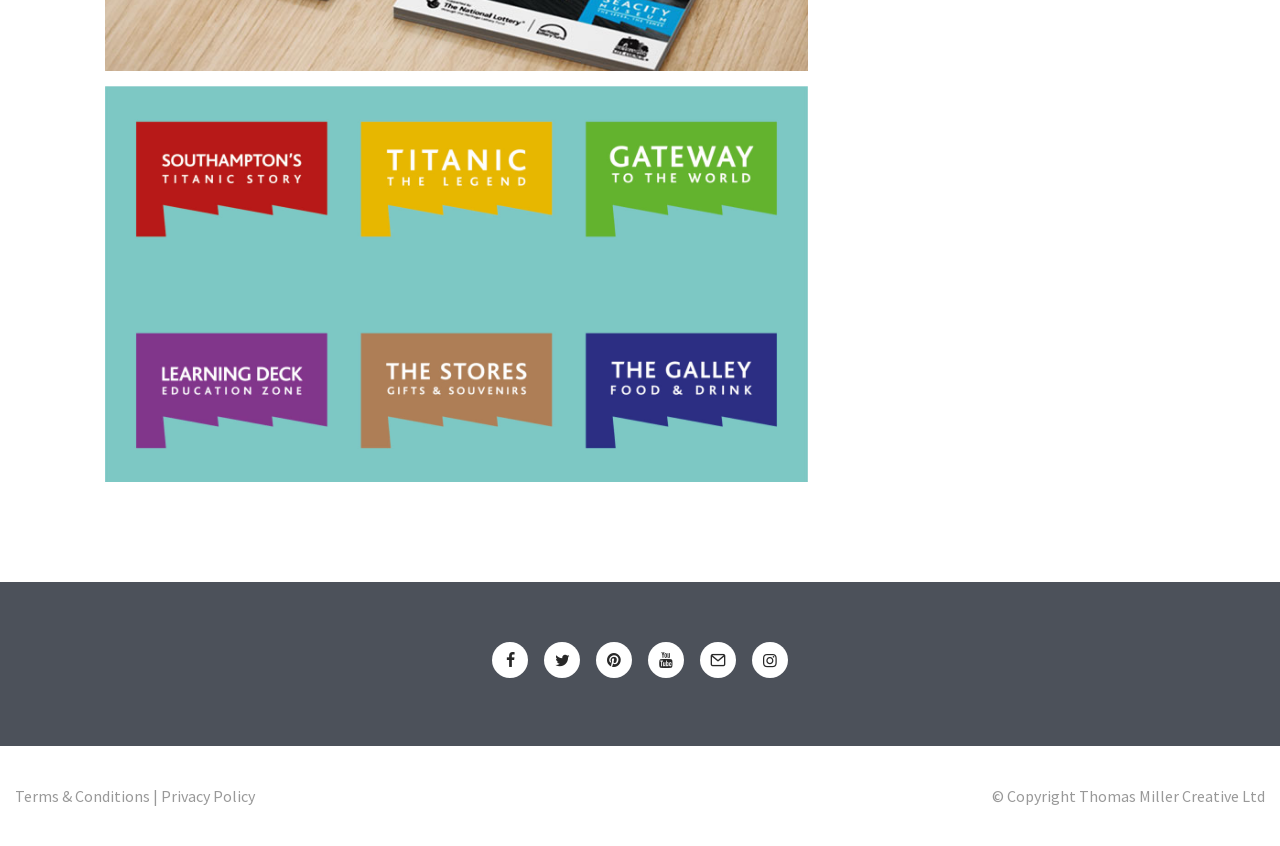Provide a brief response in the form of a single word or phrase:
What is the suggestion section title?

May We Suggest?